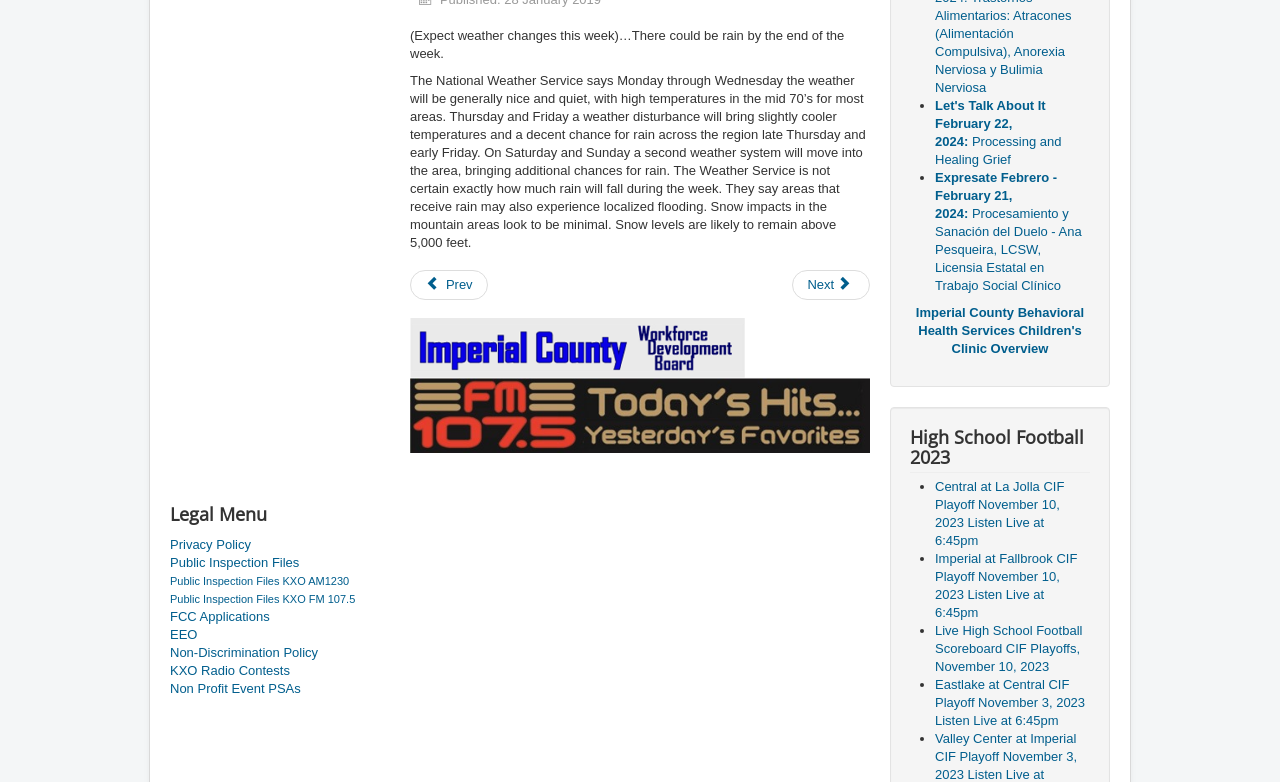Using the element description: "KXO Radio Contests", determine the bounding box coordinates. The coordinates should be in the format [left, top, right, bottom], with values between 0 and 1.

[0.133, 0.846, 0.305, 0.869]